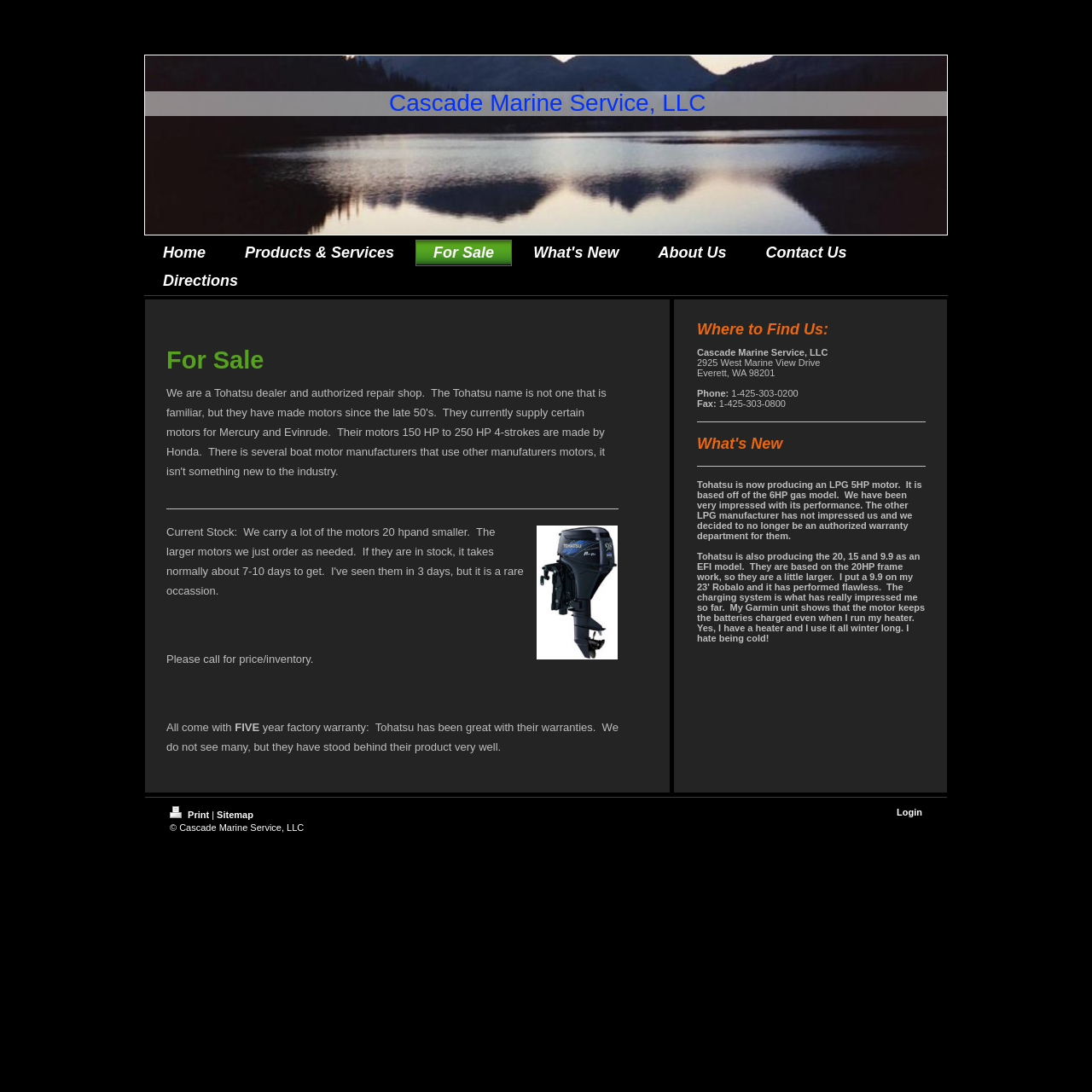Your task is to find and give the main heading text of the webpage.

Where to Find Us: